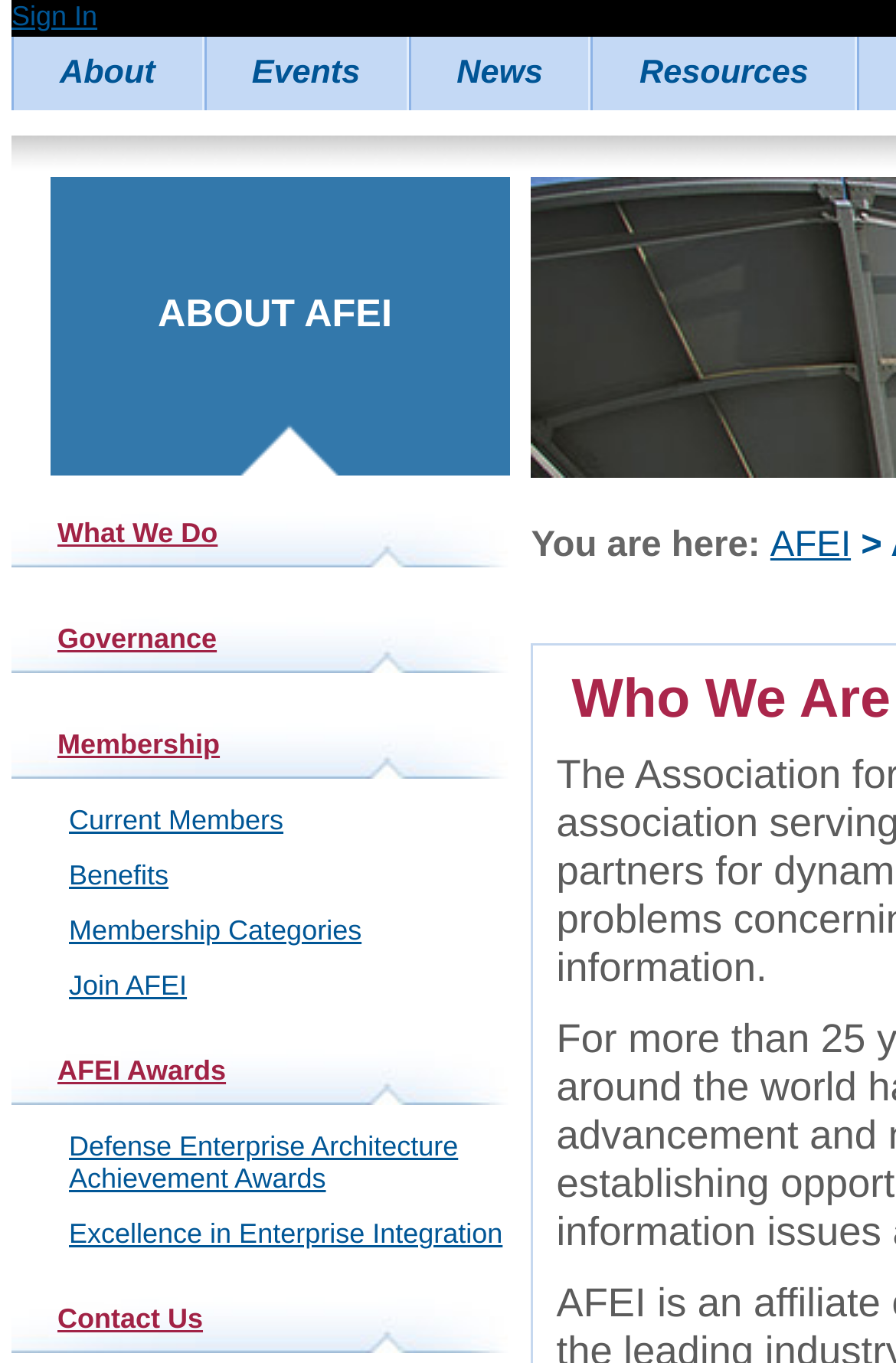What is the relationship between AFEI and defense enterprise architecture?
Offer a detailed and exhaustive answer to the question.

The webpage mentions 'Defense Enterprise Architecture Achievement Awards' in the context of AFEI, but it does not provide information on the relationship between AFEI and defense enterprise architecture. It appears that AFEI may be involved in recognizing achievements in defense enterprise architecture, but the exact nature of the relationship is not clear.